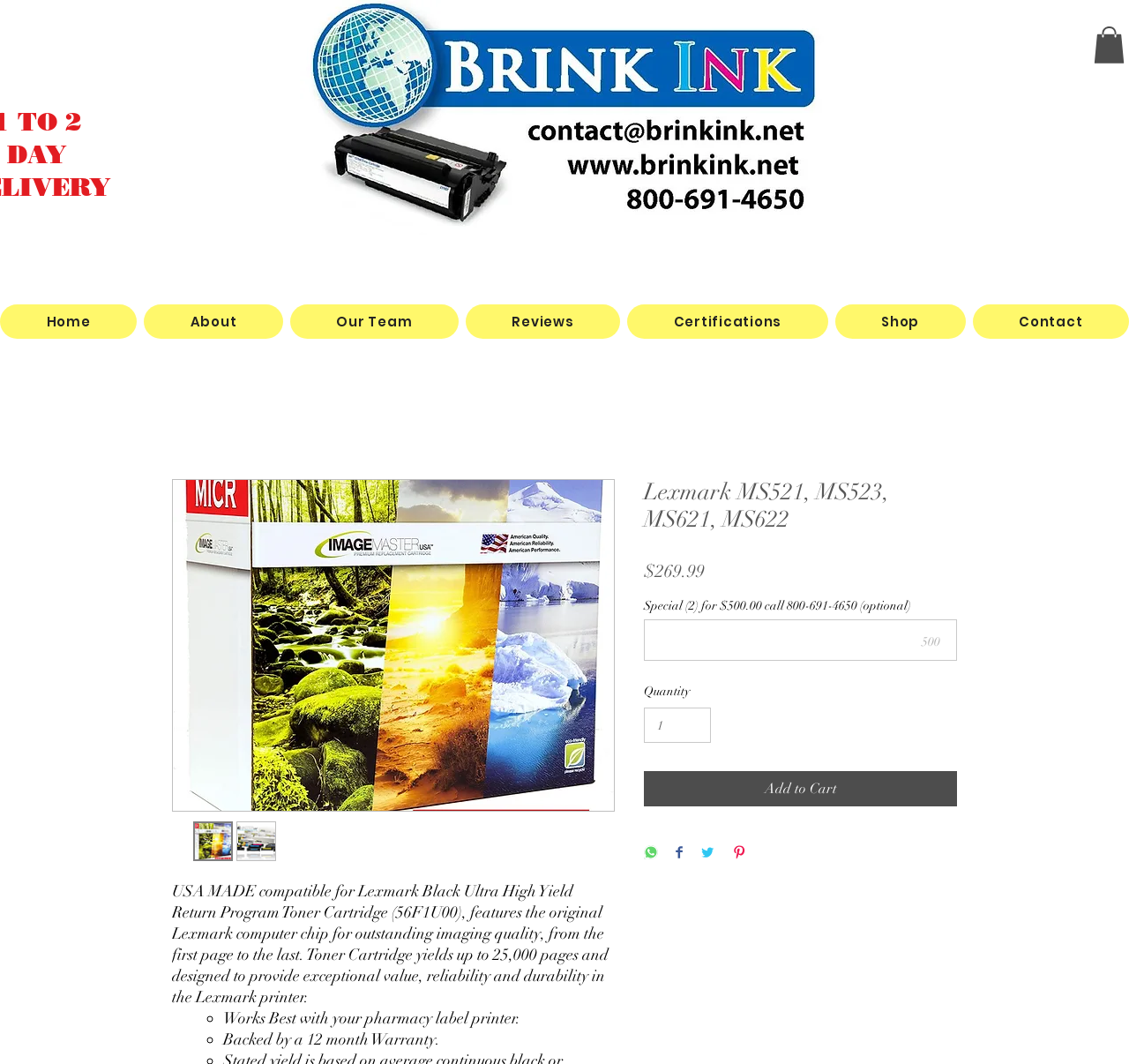Can you find and provide the main heading text of this webpage?

Lexmark MS521, MS523, MS621, MS622